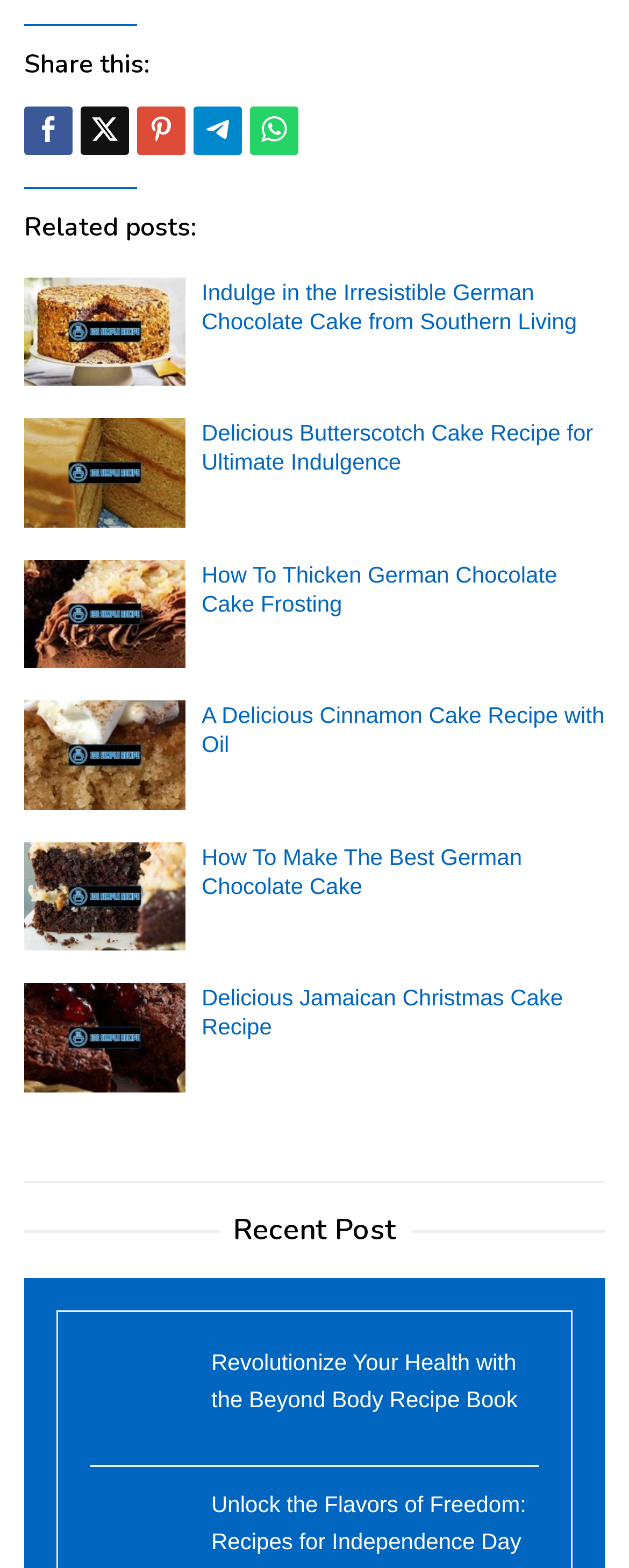Provide the bounding box for the UI element matching this description: "title="Whatsapp"".

[0.397, 0.068, 0.474, 0.099]